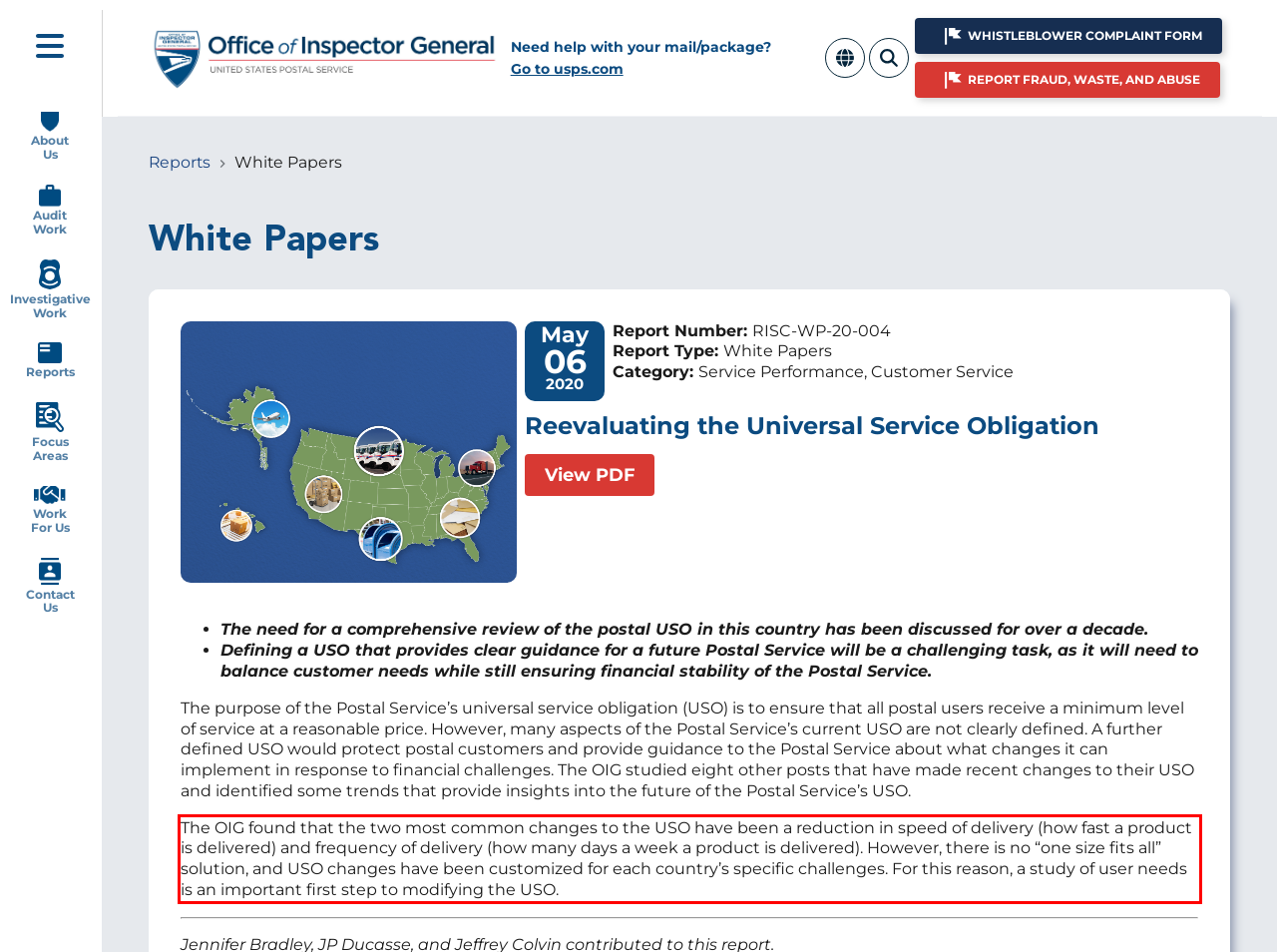Analyze the screenshot of the webpage and extract the text from the UI element that is inside the red bounding box.

The OIG found that the two most common changes to the USO have been a reduction in speed of delivery (how fast a product is delivered) and frequency of delivery (how many days a week a product is delivered). However, there is no “one size fits all” solution, and USO changes have been customized for each country’s specific challenges. For this reason, a study of user needs is an important first step to modifying the USO.